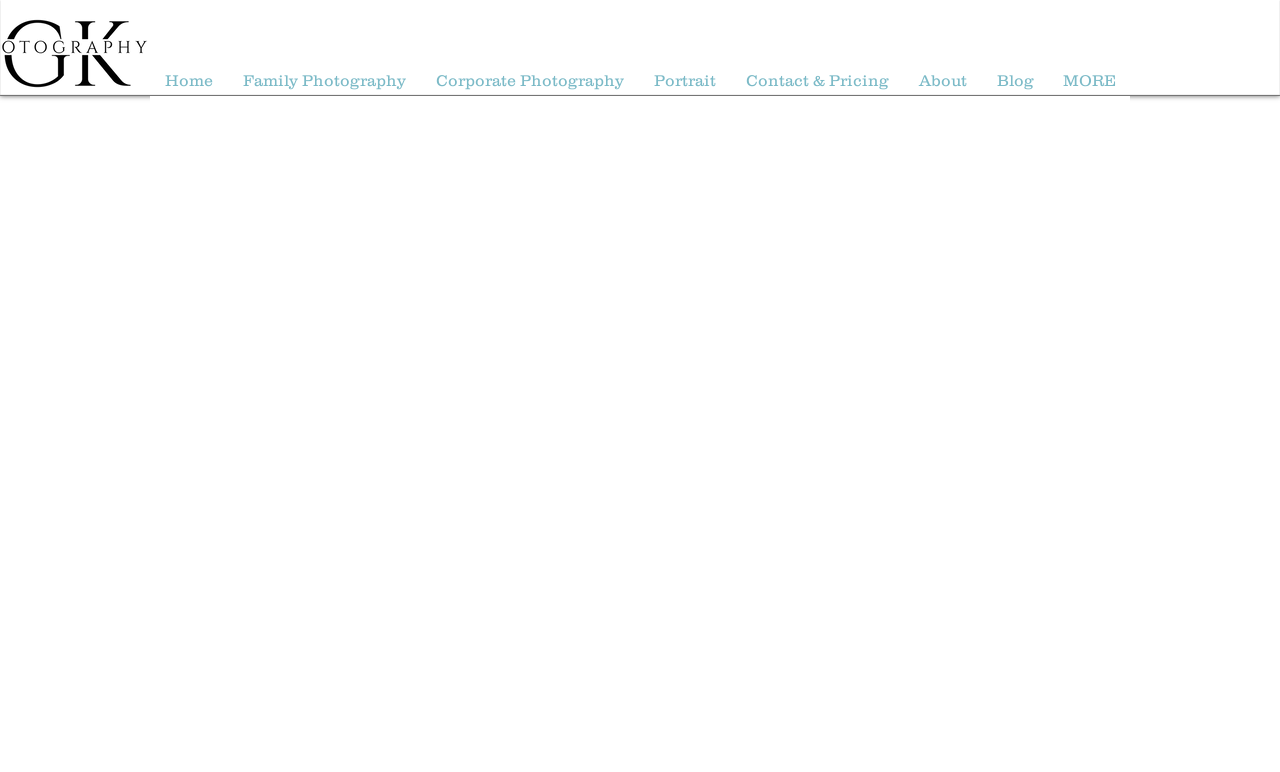What is the location mentioned on the webpage?
Using the information from the image, answer the question thoroughly.

The root element's text is 'Autumn Family Photo Shoot at Cheam Park, Cheam, Surrey', which indicates that the location mentioned is Cheam, Surrey.